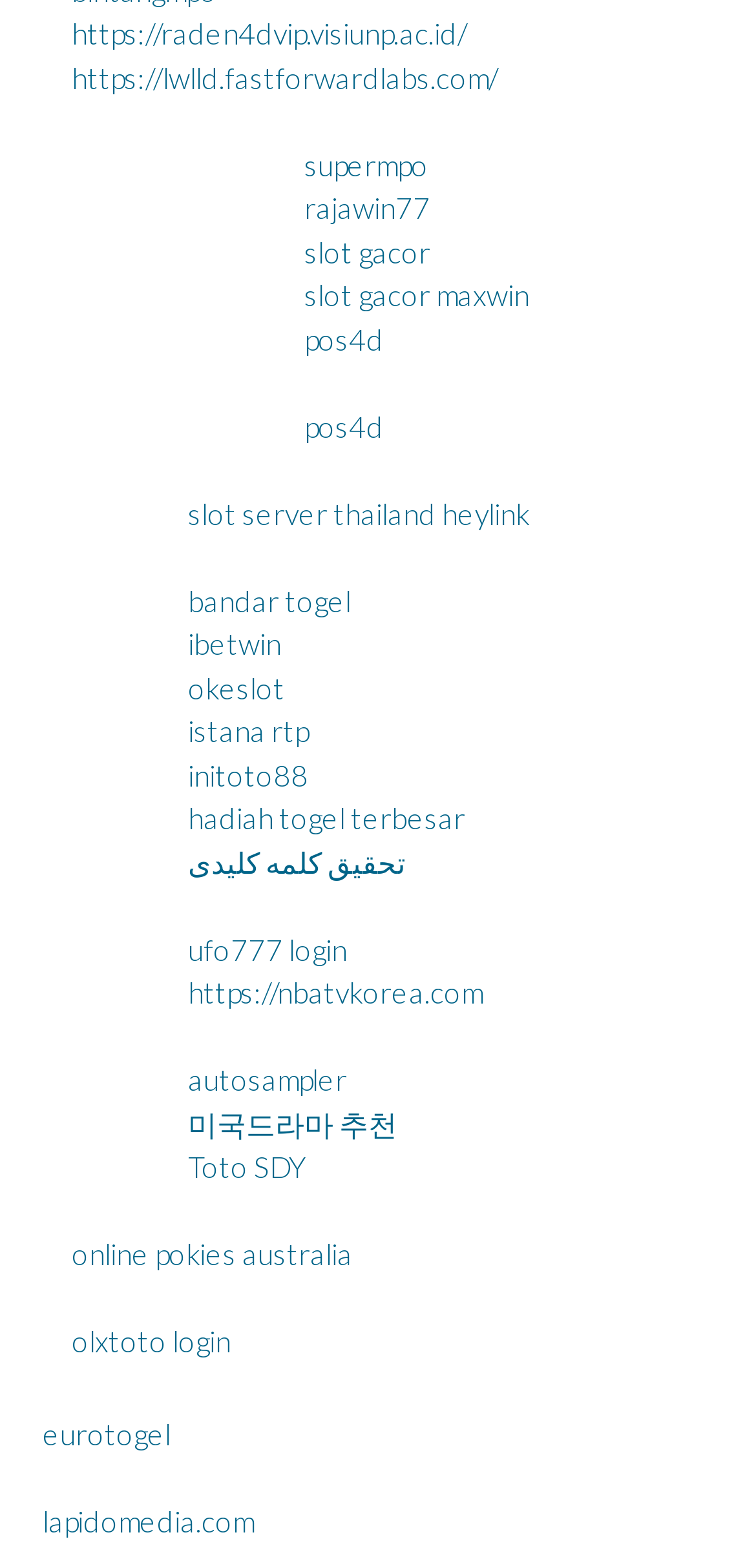Given the following UI element description: "hadiah togel terbesar", find the bounding box coordinates in the webpage screenshot.

[0.249, 0.511, 0.615, 0.533]